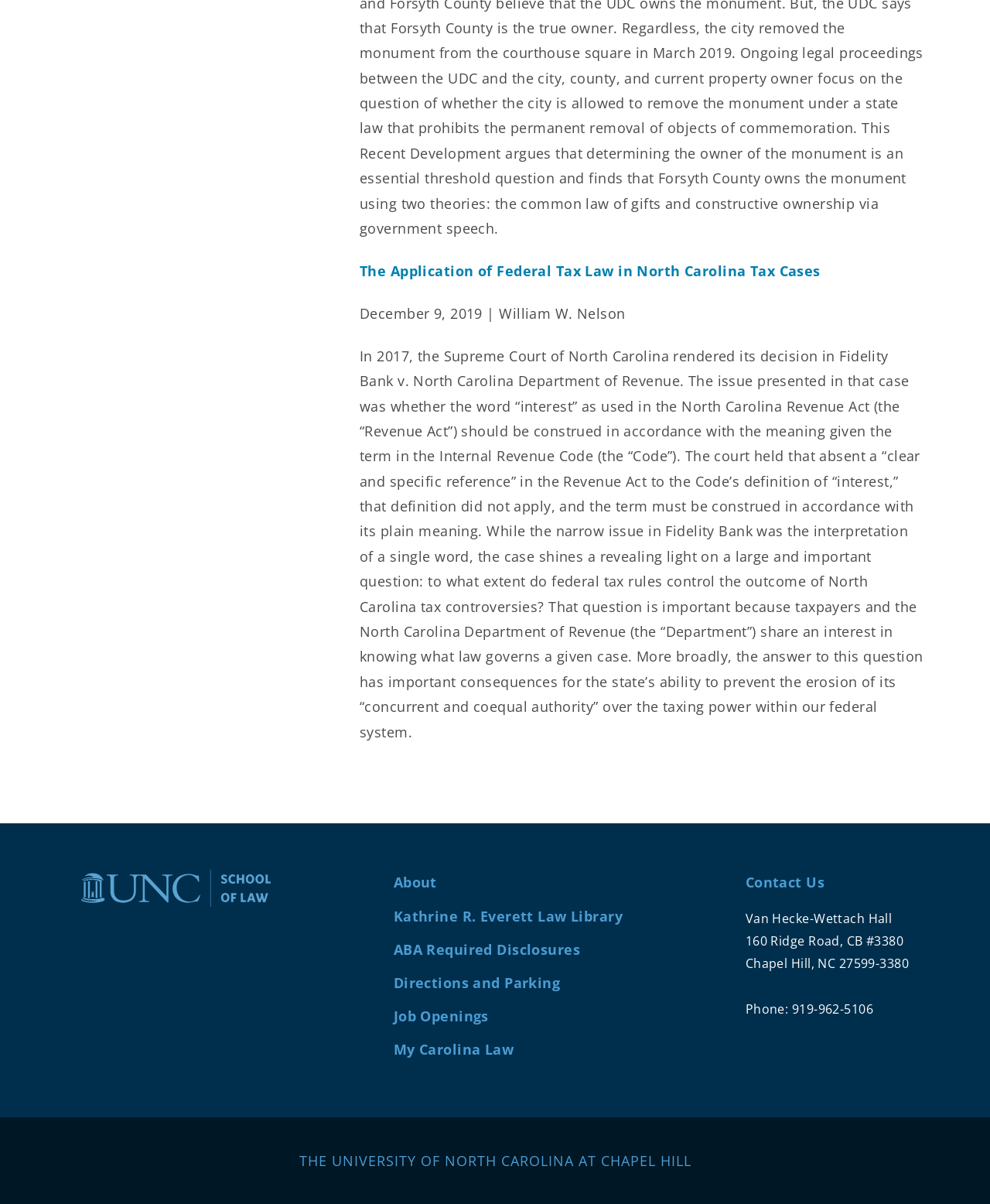What is the phone number of the university?
Answer the question in as much detail as possible.

I found the phone number by looking at the StaticText element with the text 'Phone: 919-962-5106' which is located at the bottom of the webpage, below the 'Contact Us' section.